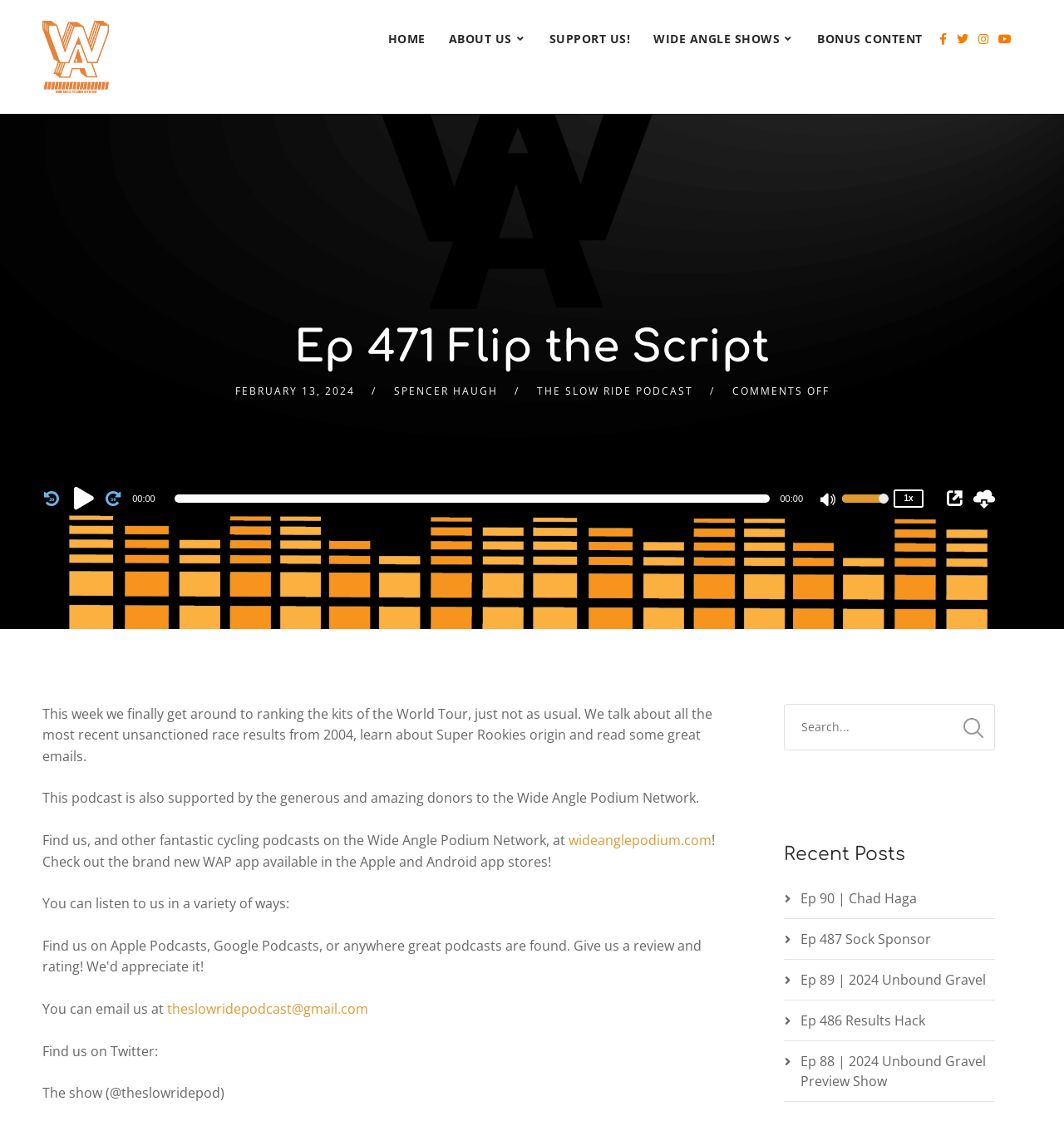Answer the following query concisely with a single word or phrase:
What is the email address to contact the podcast?

theslowridepodcast@gmail.com